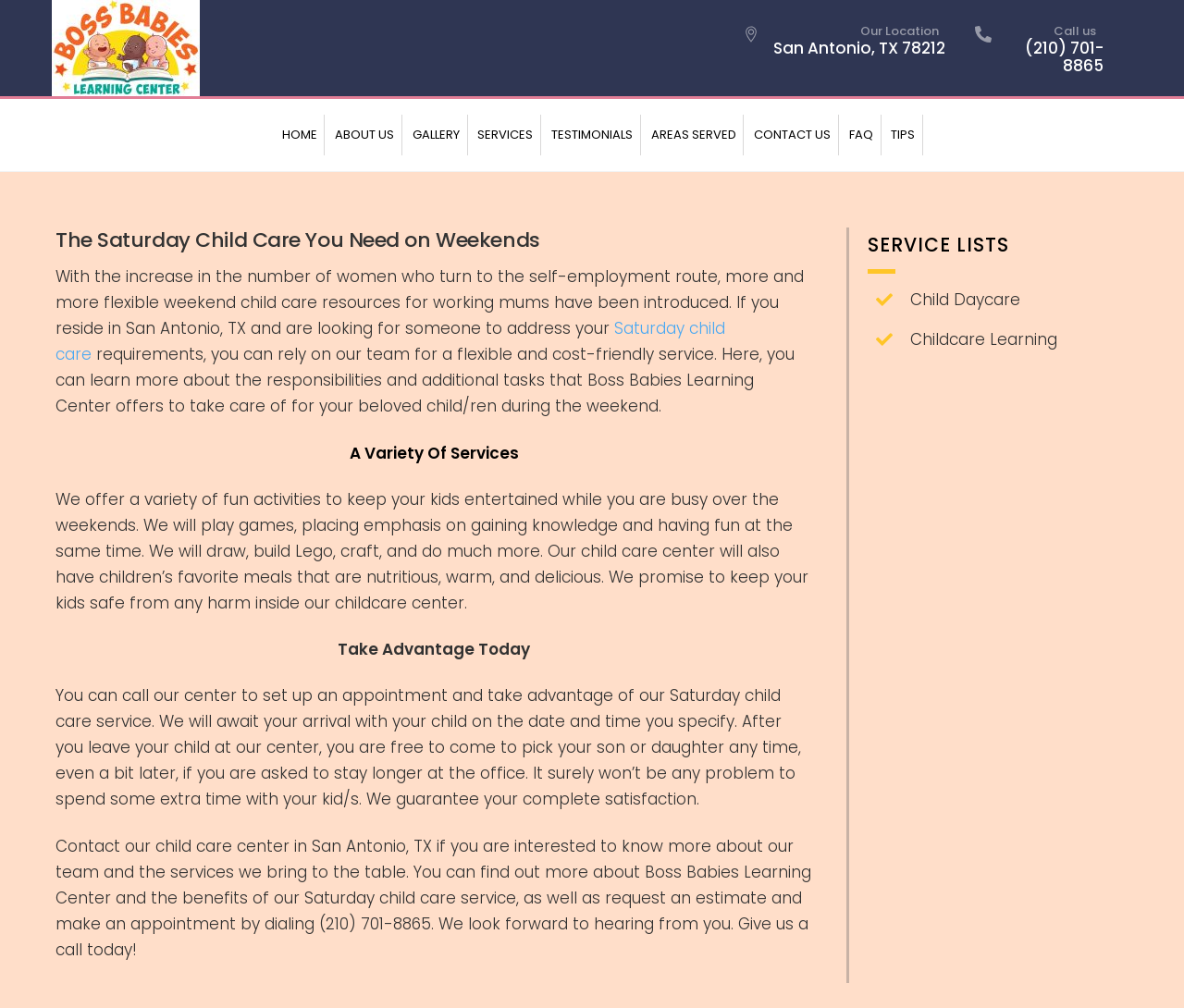Provide your answer in one word or a succinct phrase for the question: 
What is the location of Boss Babies Learning Center?

San Antonio, TX 78212